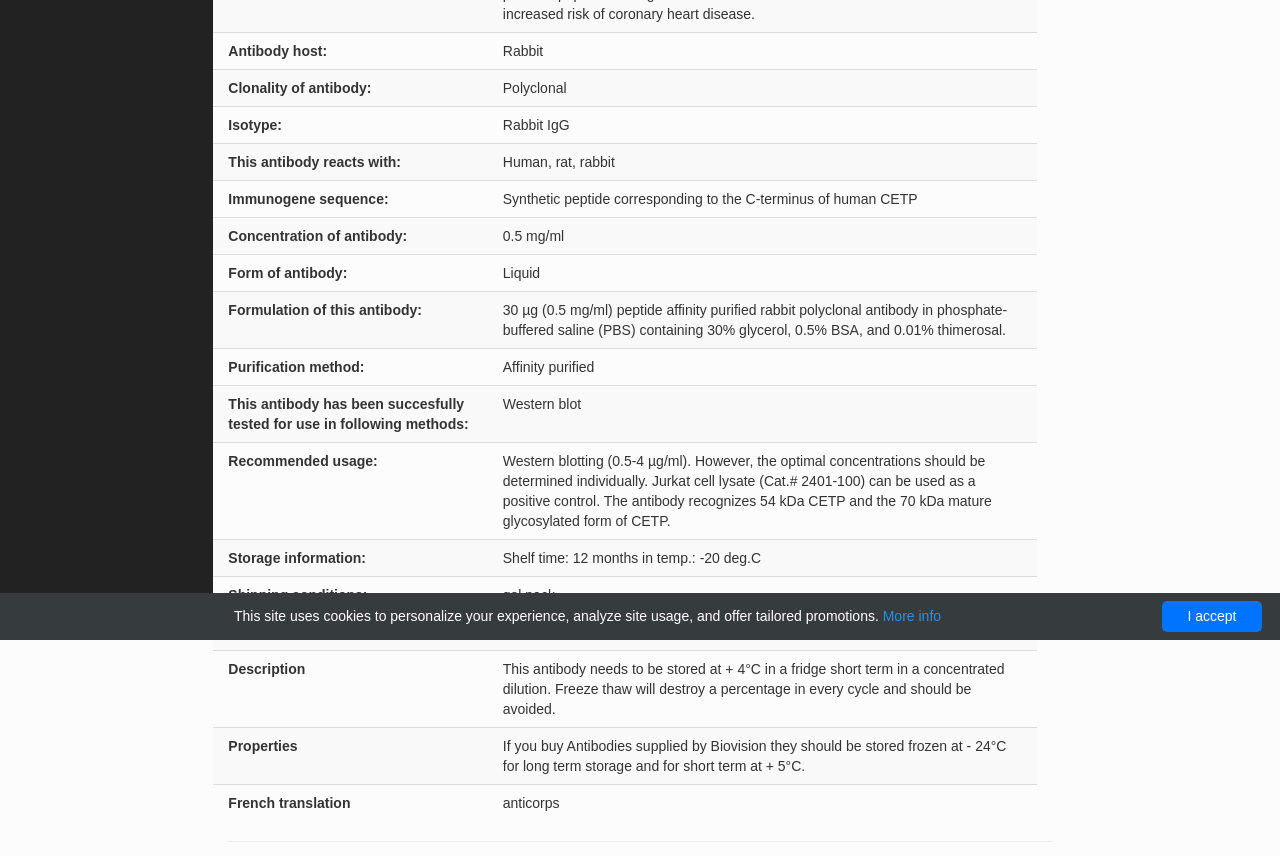Find the bounding box coordinates for the HTML element specified by: "More info".

[0.69, 0.71, 0.735, 0.729]